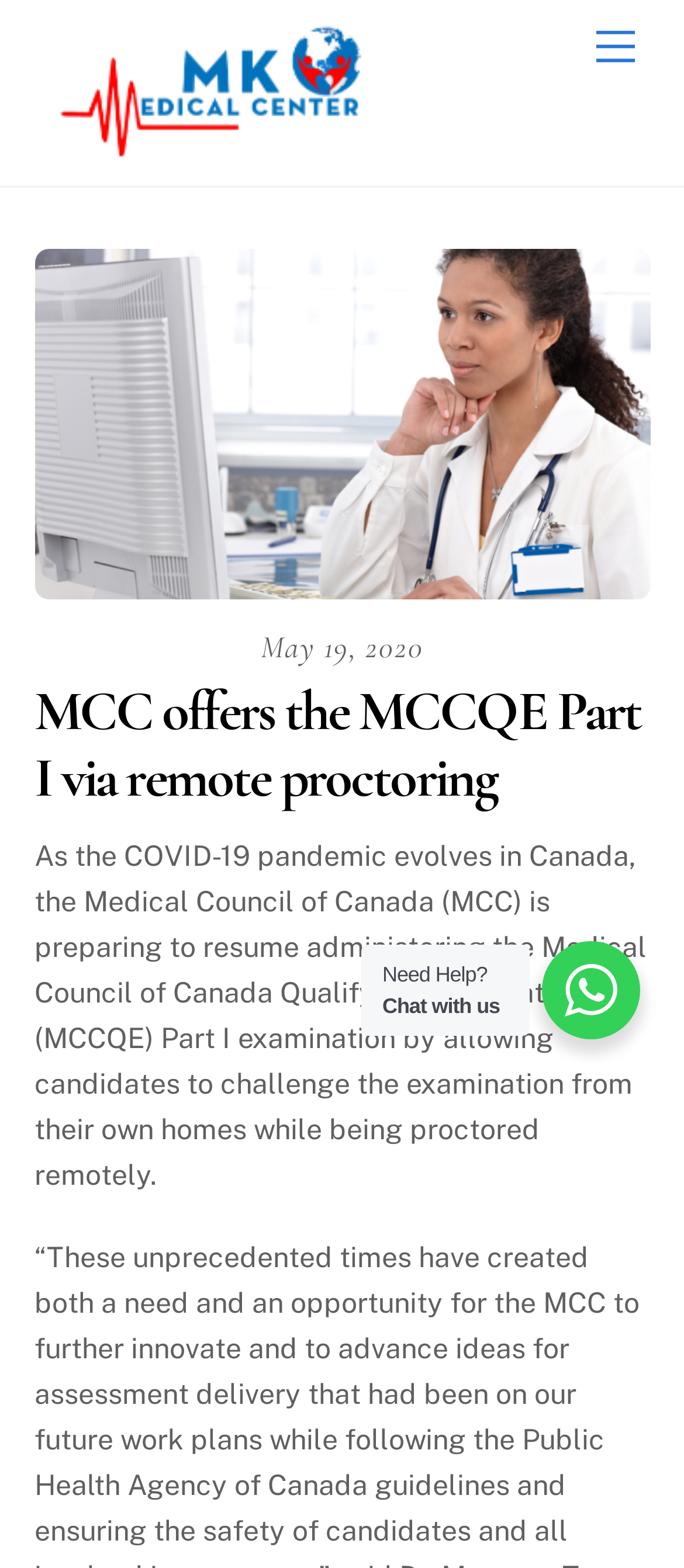Given the element description, predict the bounding box coordinates in the format (top-left x, top-left y, bottom-right x, bottom-right y), using floating point numbers between 0 and 1: title="MK MEDICAL CENTER"

[0.05, 0.075, 0.563, 0.106]